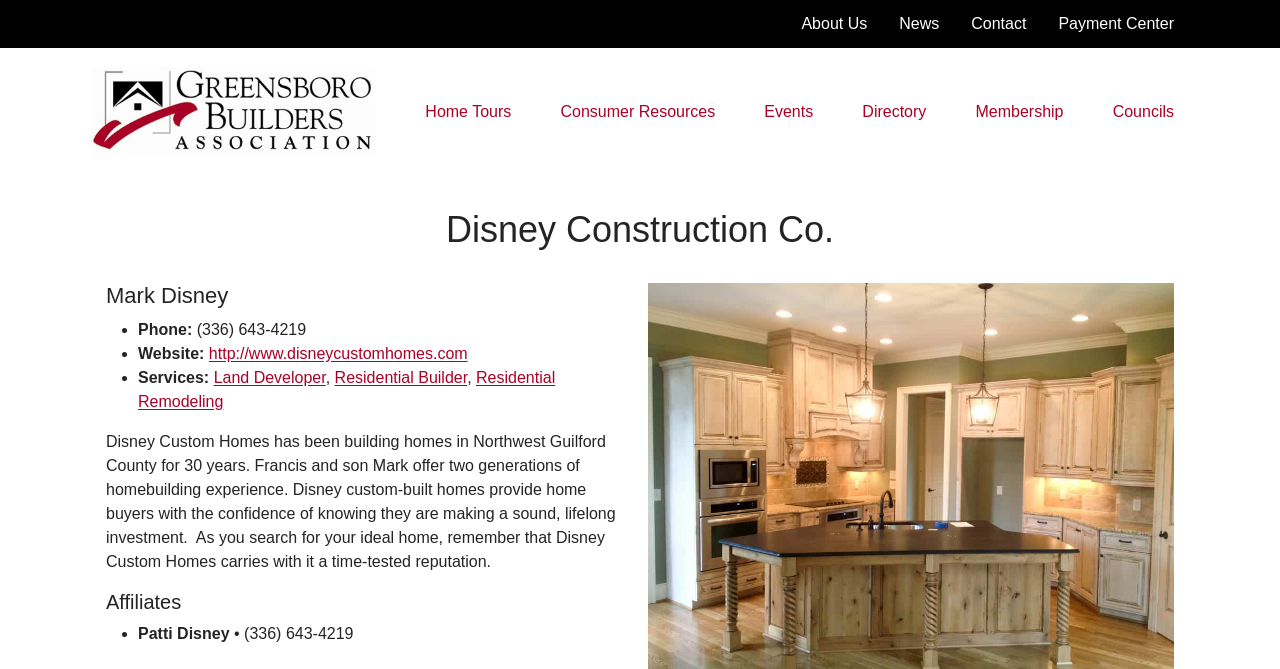Provide a thorough description of the webpage's content and layout.

The webpage is about Disney Construction Co., a homebuilding company based in Northwest Guilford County. At the top, there is a navigation menu with links to "About Us", "News", "Contact", and "Payment Center". Below this menu, there is a logo of the Greensboro Builders Association, accompanied by a link to the association's website.

On the left side of the page, there is a list of links to various resources, including "Home Tours", "Consumer Resources", "Events", "Directory", "Membership", and "Councils". Above this list, there is a header with the company name "Disney Construction Co.".

In the main content area, there is a section about Mark Disney, with his name in a heading, followed by a list of contact information, including phone number, website, and services offered. The services listed are "Land Developer", "Residential Builder", and "Residential Remodeling".

Below this section, there is a paragraph of text describing the company's experience and reputation in homebuilding. The text explains that Disney Custom Homes has been building homes in Northwest Guilford County for 30 years, with Francis and son Mark offering two generations of homebuilding experience.

Further down the page, there is a section with the heading "Affiliates", which lists Patti Disney with her phone number. Finally, there is a link to an unknown destination at the bottom of the page.